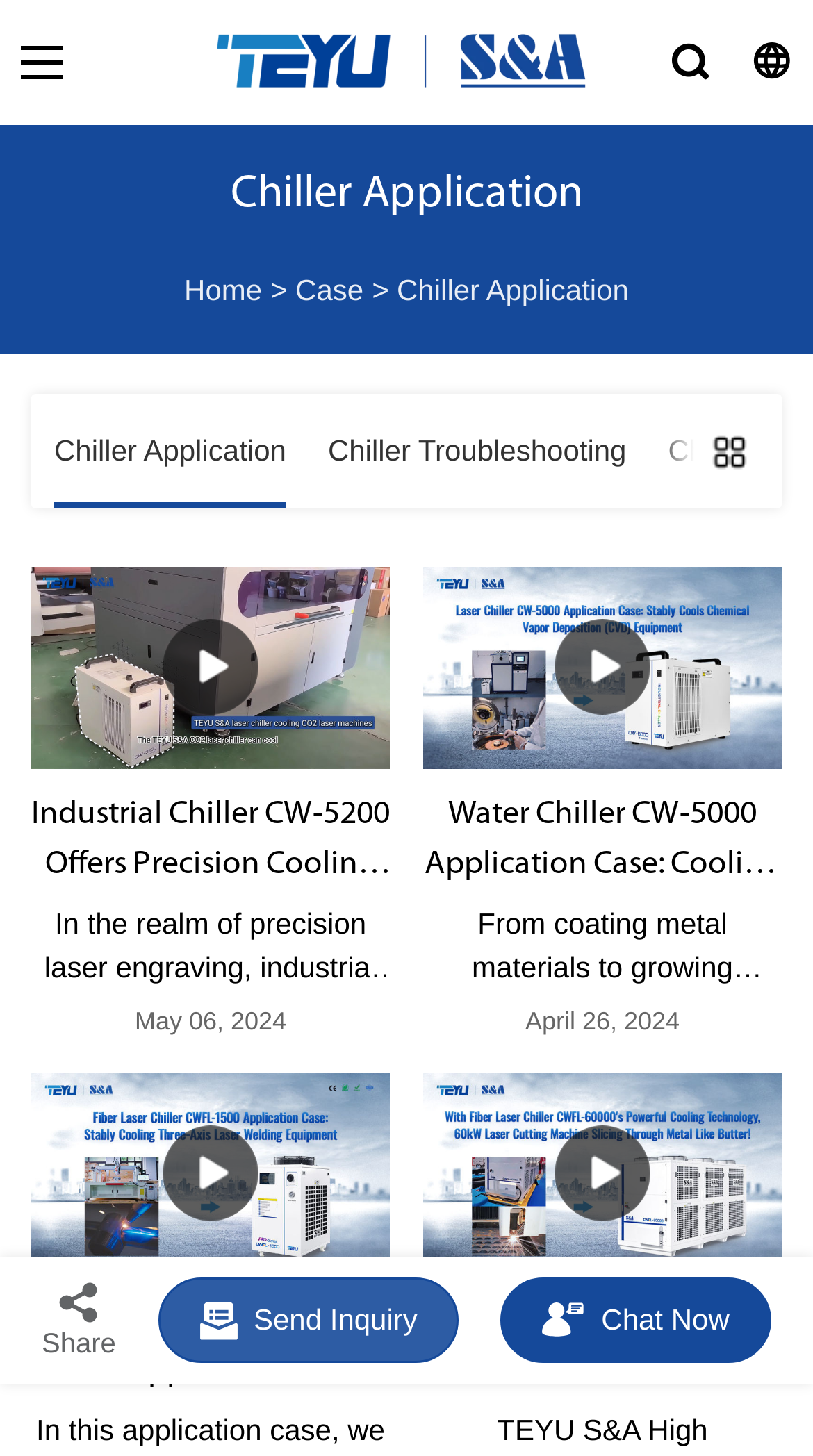Can you show the bounding box coordinates of the region to click on to complete the task described in the instruction: "Explore the application case of Water Chiller CW-5000"?

[0.521, 0.389, 0.962, 0.528]